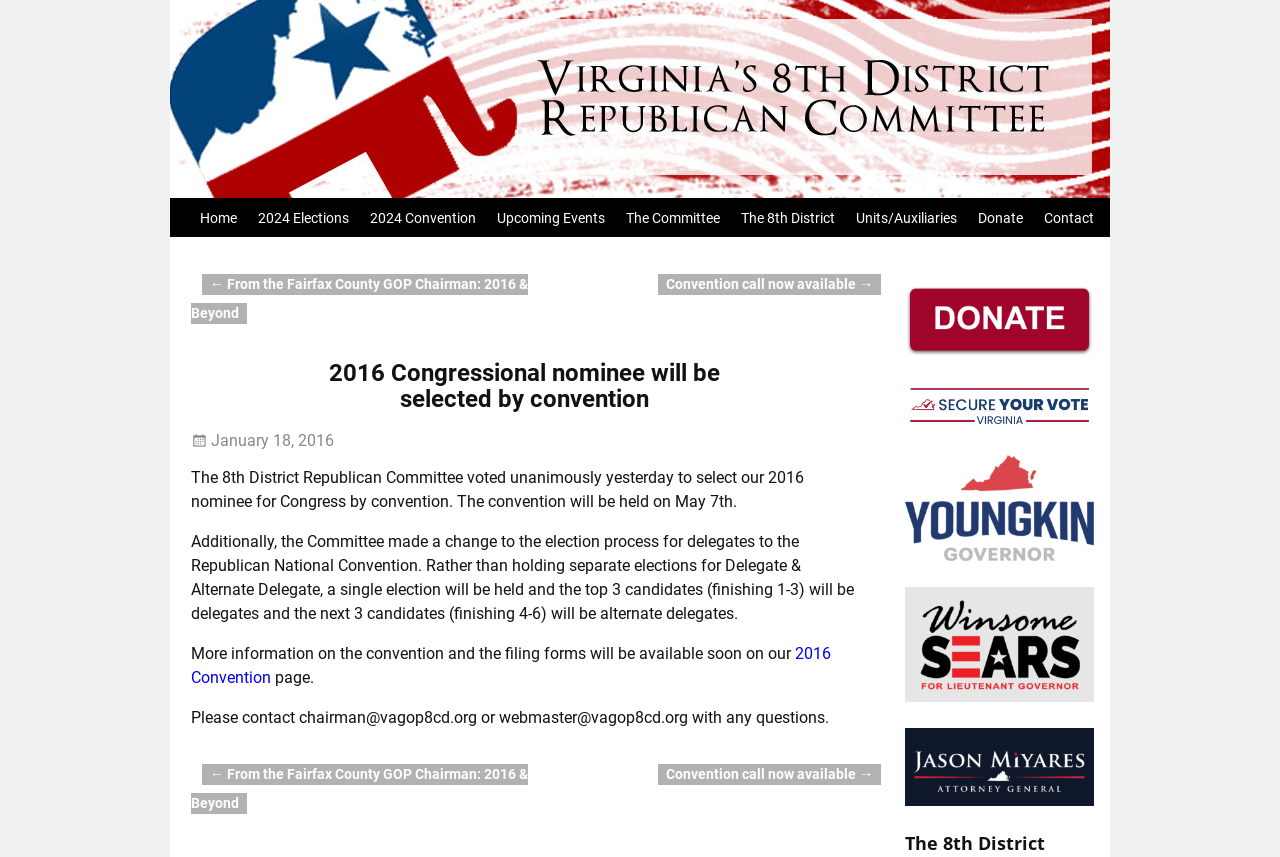Find the bounding box coordinates for the area that must be clicked to perform this action: "Contact the chairman".

[0.149, 0.826, 0.648, 0.848]